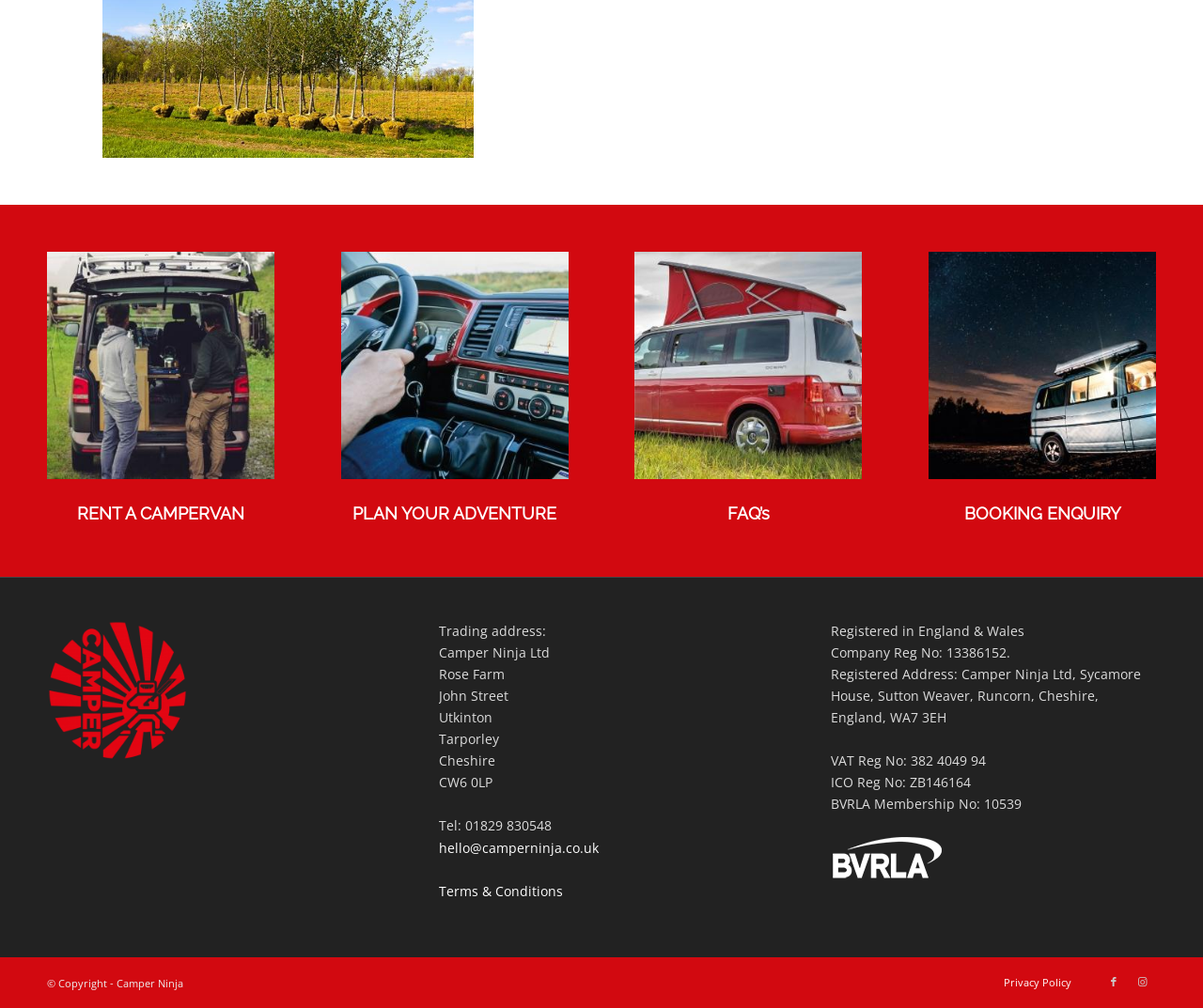Given the description "Terms & Conditions", determine the bounding box of the corresponding UI element.

[0.365, 0.875, 0.468, 0.893]